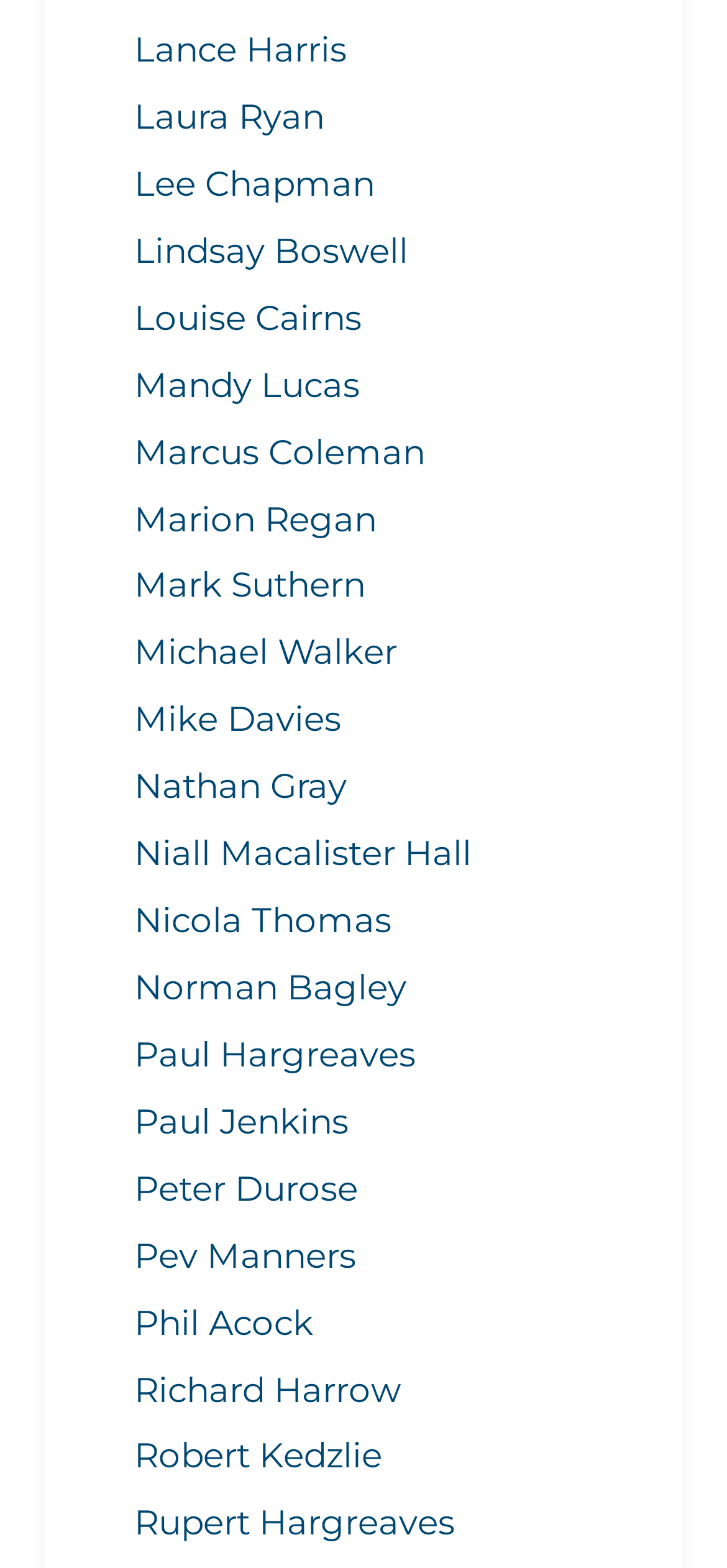Who is the last person on the list?
Give a one-word or short-phrase answer derived from the screenshot.

Rupert Hargreaves